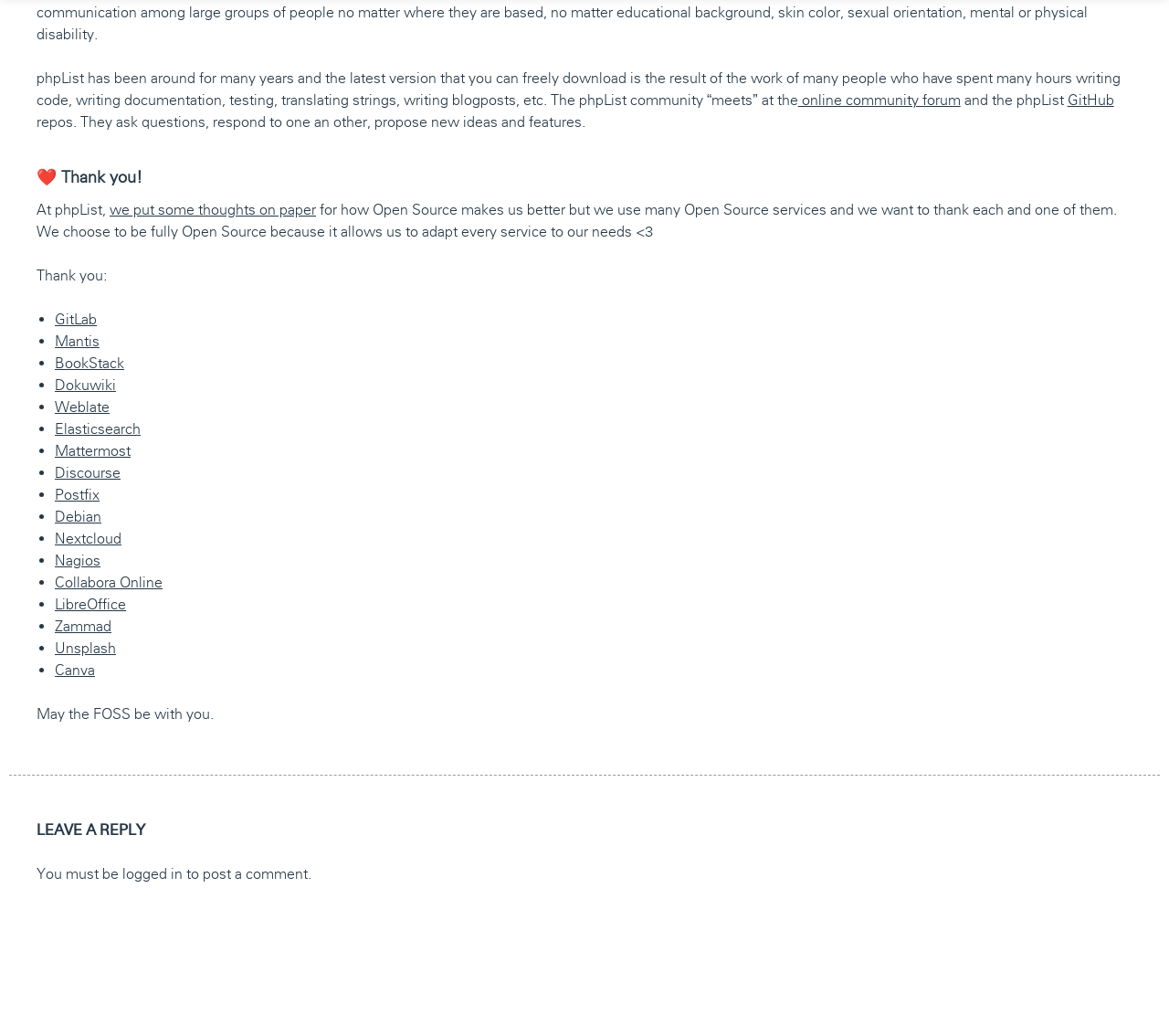How many Open Source services are thanked?
Please respond to the question with as much detail as possible.

The webpage lists 18 Open Source services that phpList wants to thank, including GitLab, Mantis, BookStack, and others, which are listed in a bullet point format.